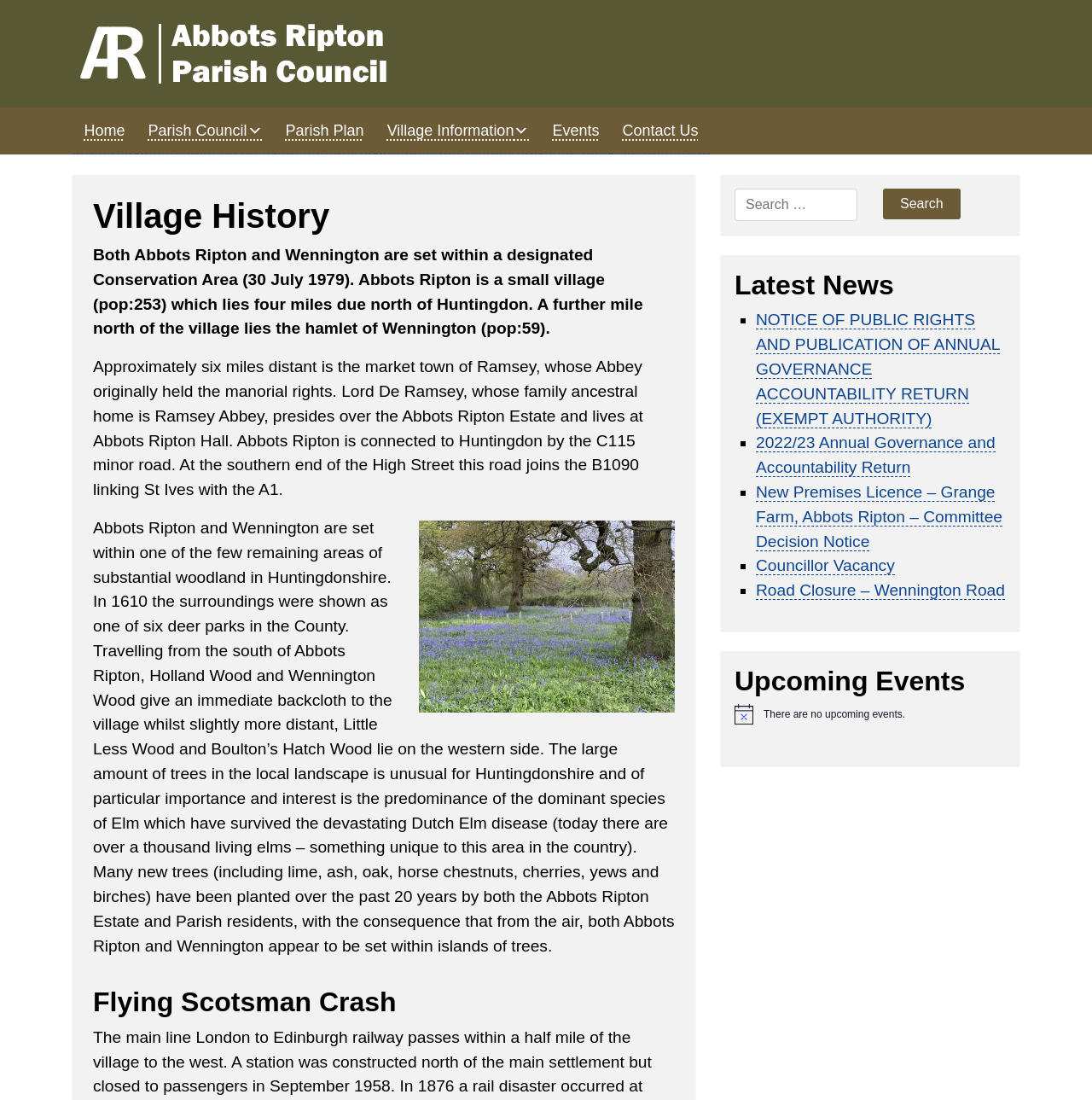Highlight the bounding box coordinates of the element you need to click to perform the following instruction: "Search for something."

[0.673, 0.171, 0.785, 0.201]